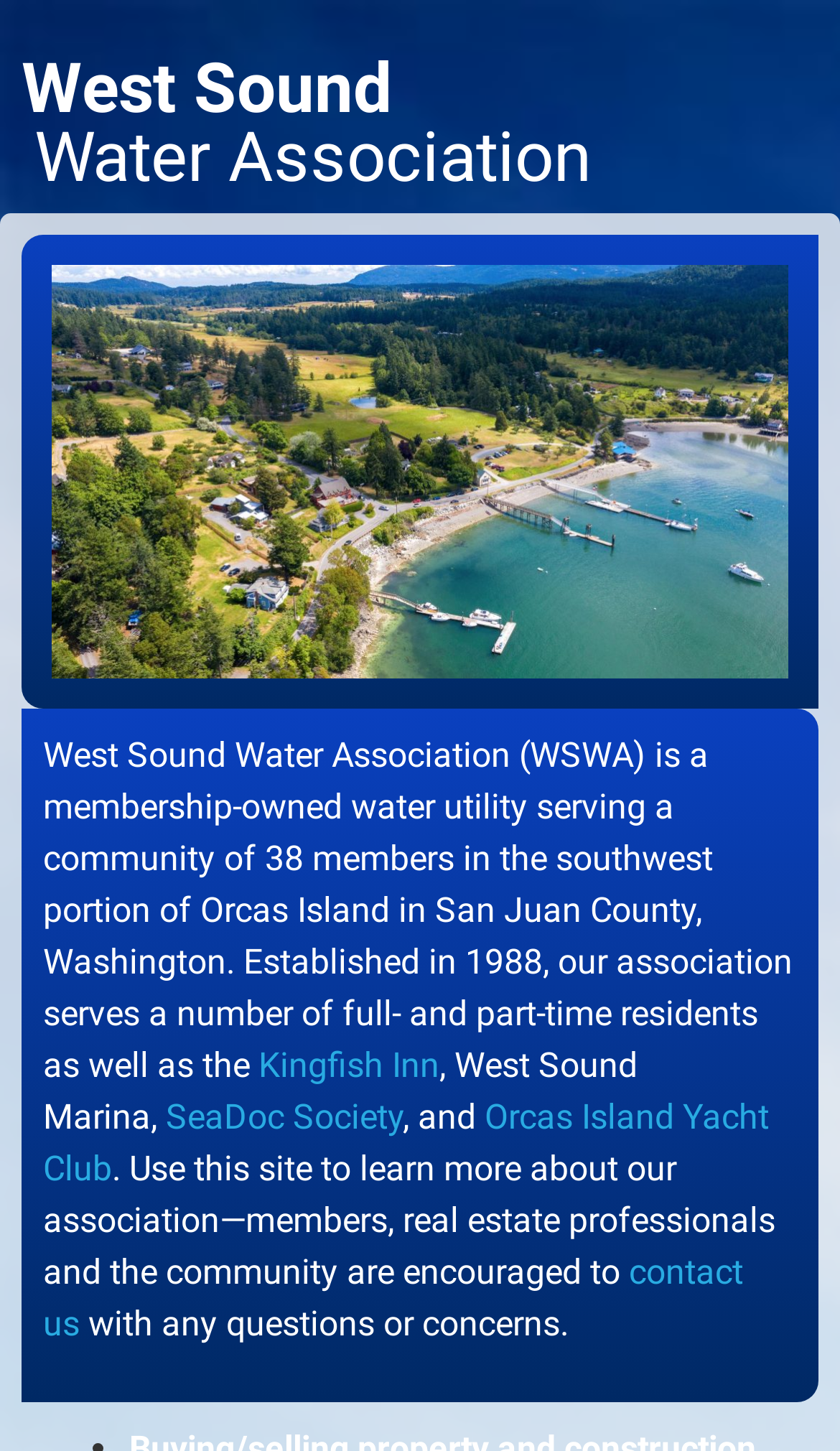How many members does West Sound Water Association serve?
Please answer using one word or phrase, based on the screenshot.

38